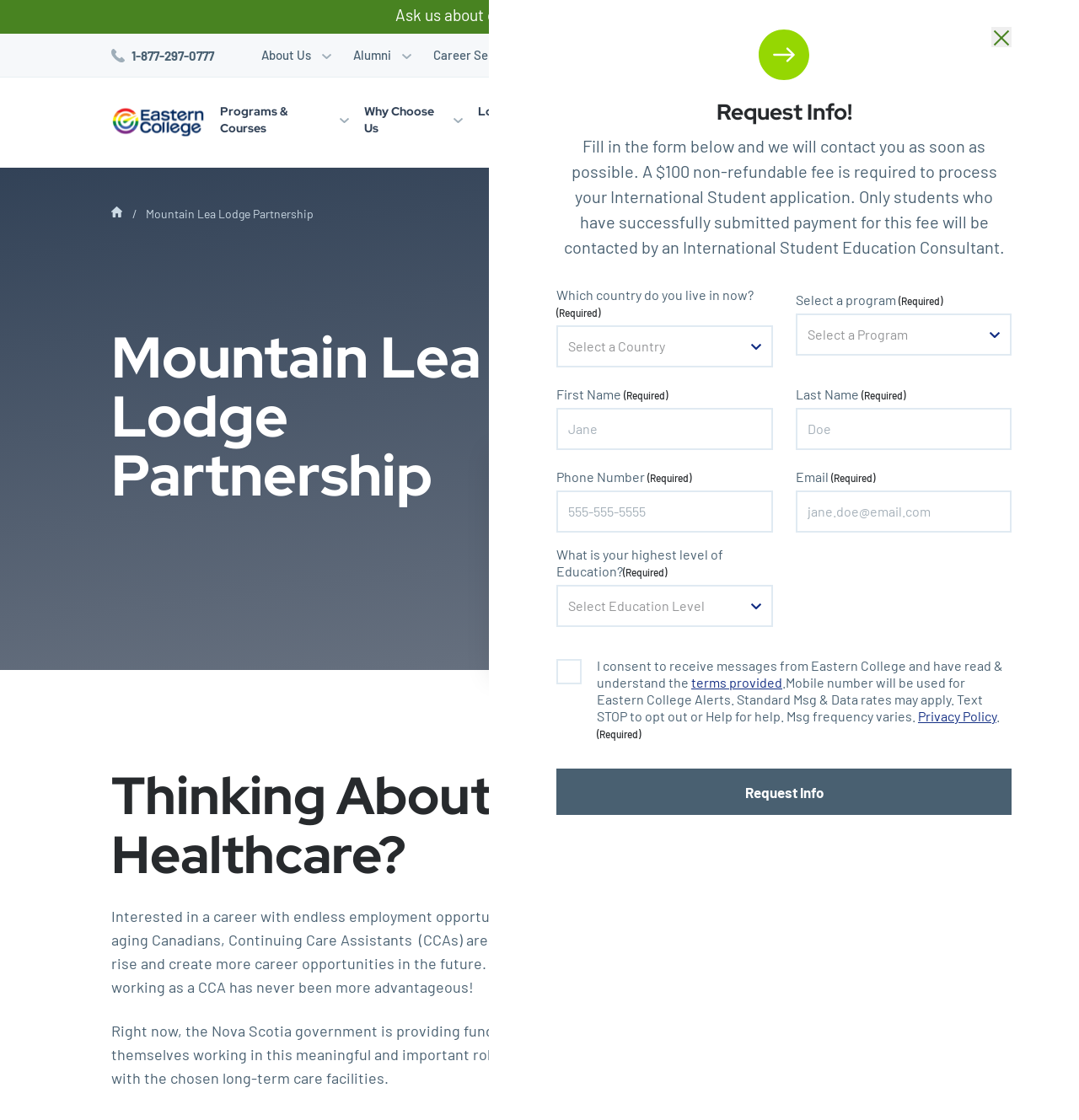Identify the bounding box coordinates of the section to be clicked to complete the task described by the following instruction: "Search for a program". The coordinates should be four float numbers between 0 and 1, formatted as [left, top, right, bottom].

[0.242, 0.165, 0.758, 0.184]